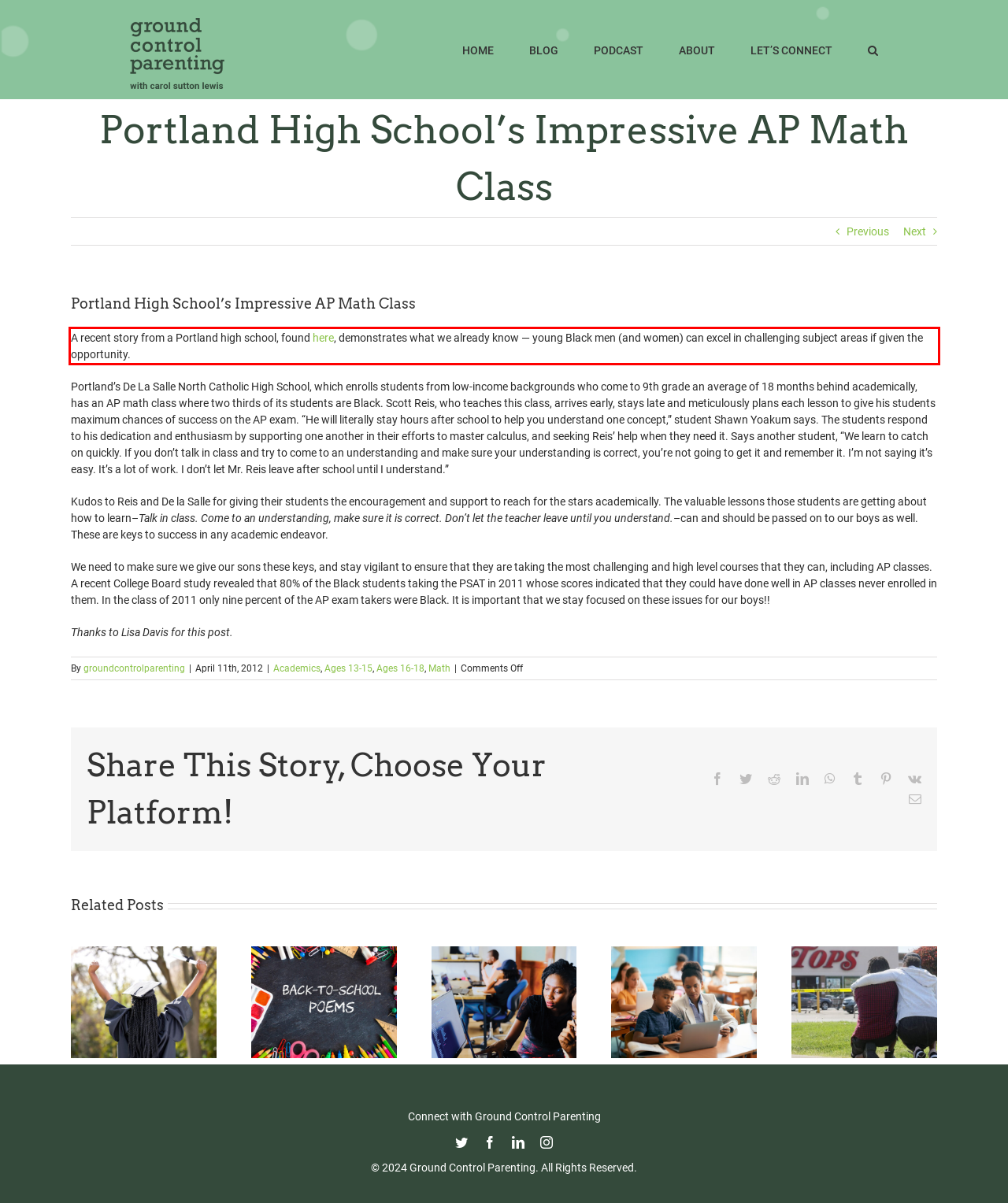From the given screenshot of a webpage, identify the red bounding box and extract the text content within it.

A recent story from a Portland high school, found here, demonstrates what we already know — young Black men (and women) can excel in challenging subject areas if given the opportunity.